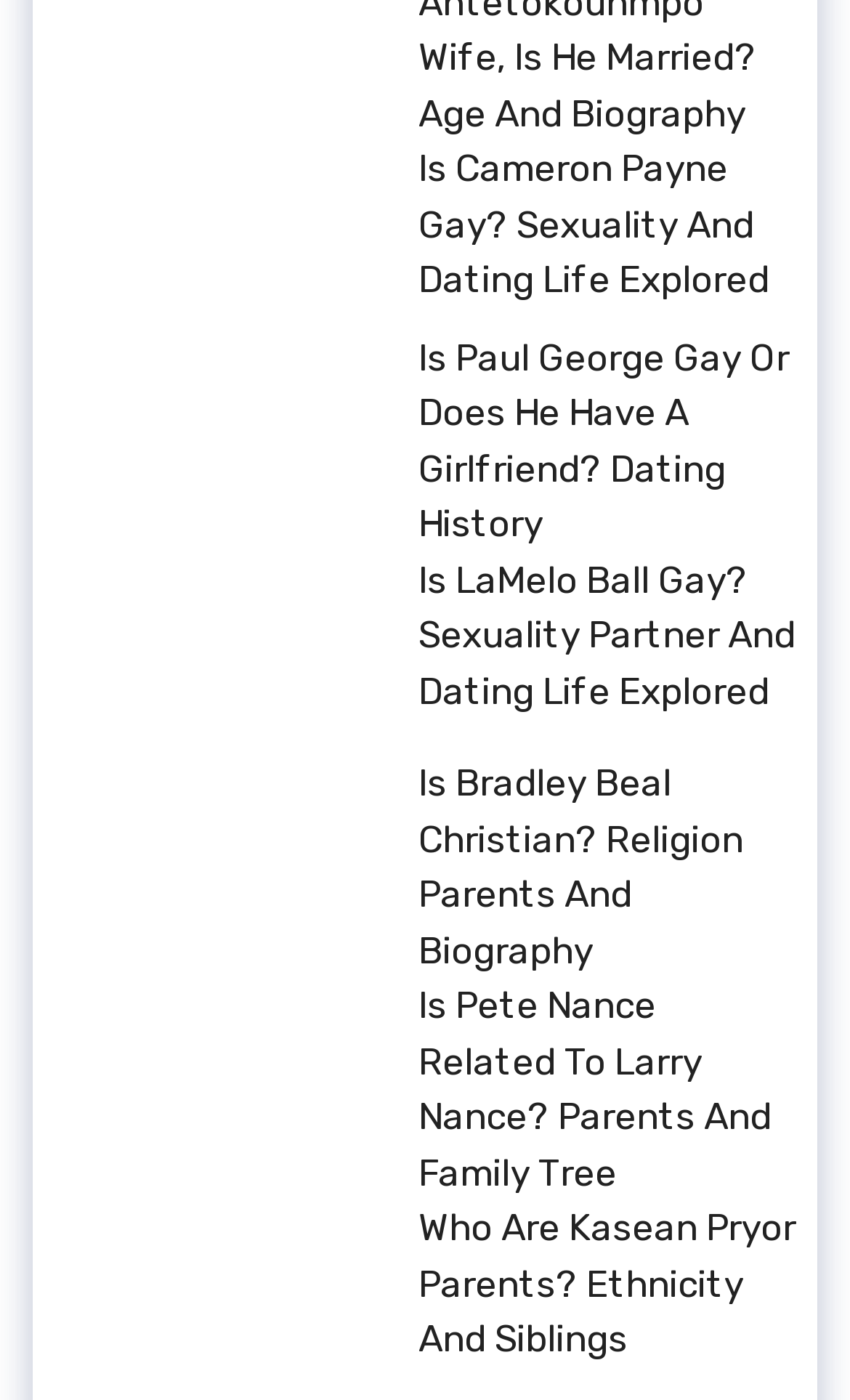With reference to the screenshot, provide a detailed response to the question below:
Is Bradley Beal's religion discussed on the webpage?

The webpage has a link with the text 'Is Bradley Beal Christian? Religion Parents And Biography', which suggests that Bradley Beal's religion is discussed on the webpage.